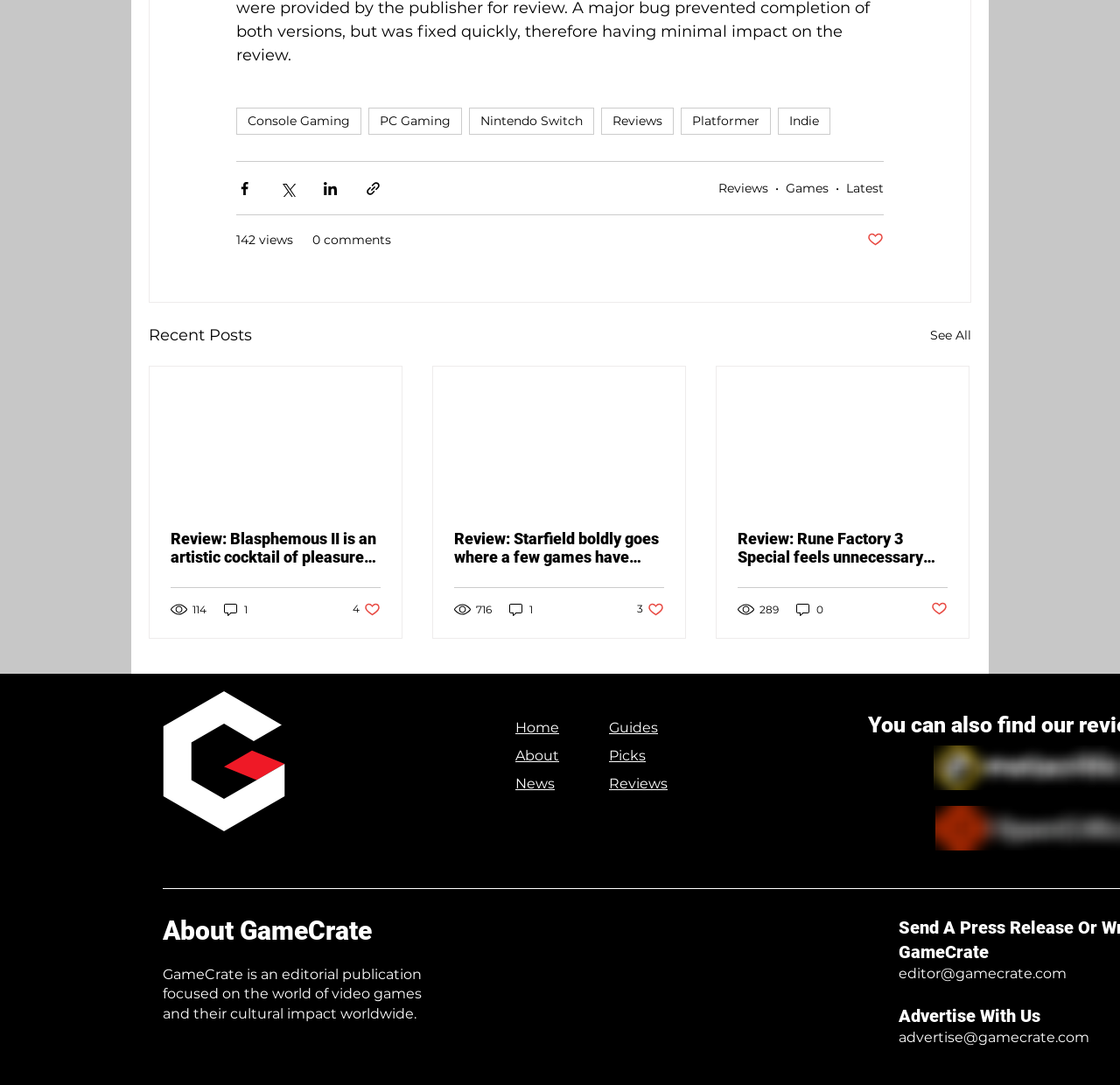Please find the bounding box for the following UI element description. Provide the coordinates in (top-left x, top-left y, bottom-right x, bottom-right y) format, with values between 0 and 1: advertise@gamecrate.com

[0.802, 0.948, 0.973, 0.964]